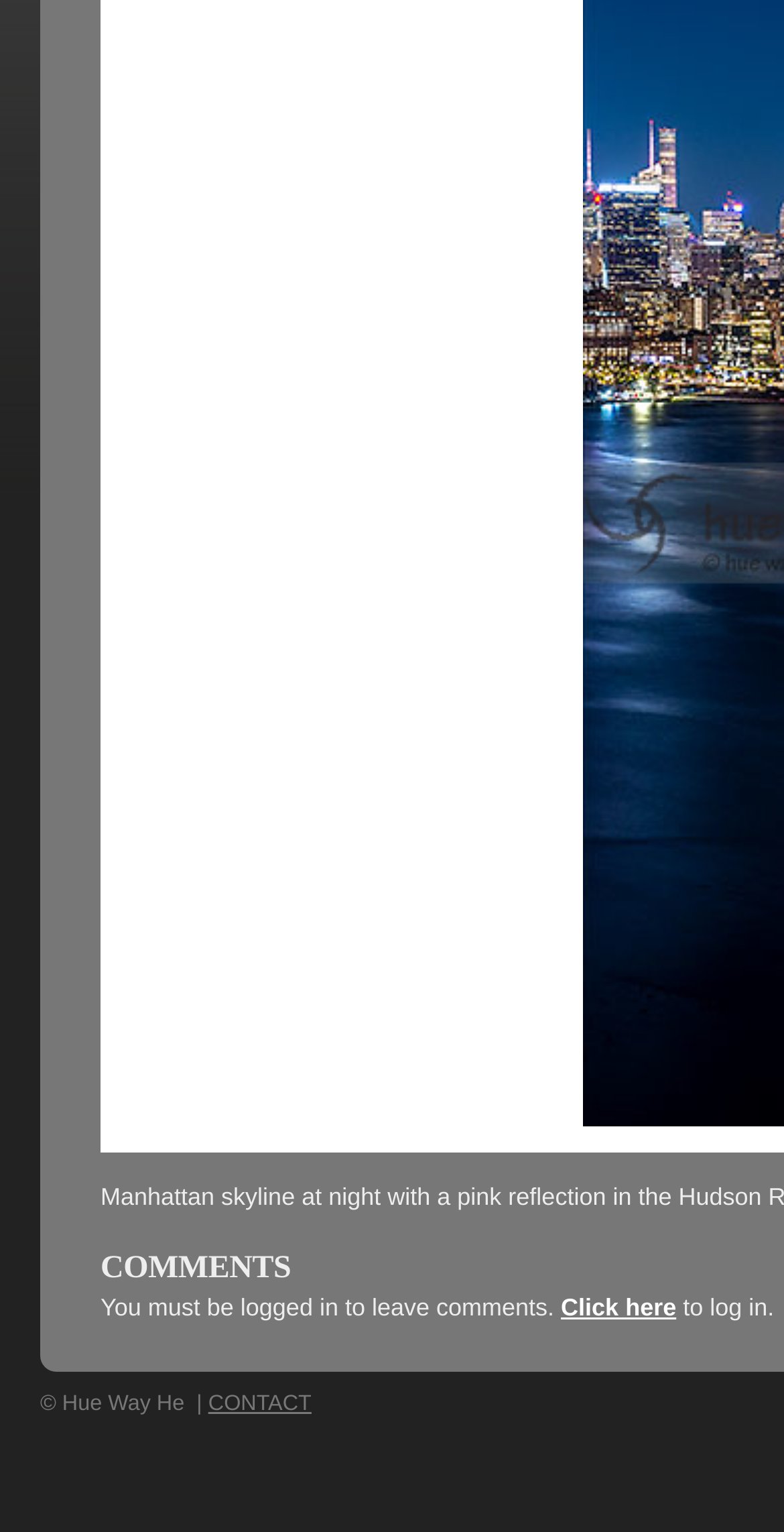Using floating point numbers between 0 and 1, provide the bounding box coordinates in the format (top-left x, top-left y, bottom-right x, bottom-right y). Locate the UI element described here: CONTACT

[0.266, 0.909, 0.397, 0.924]